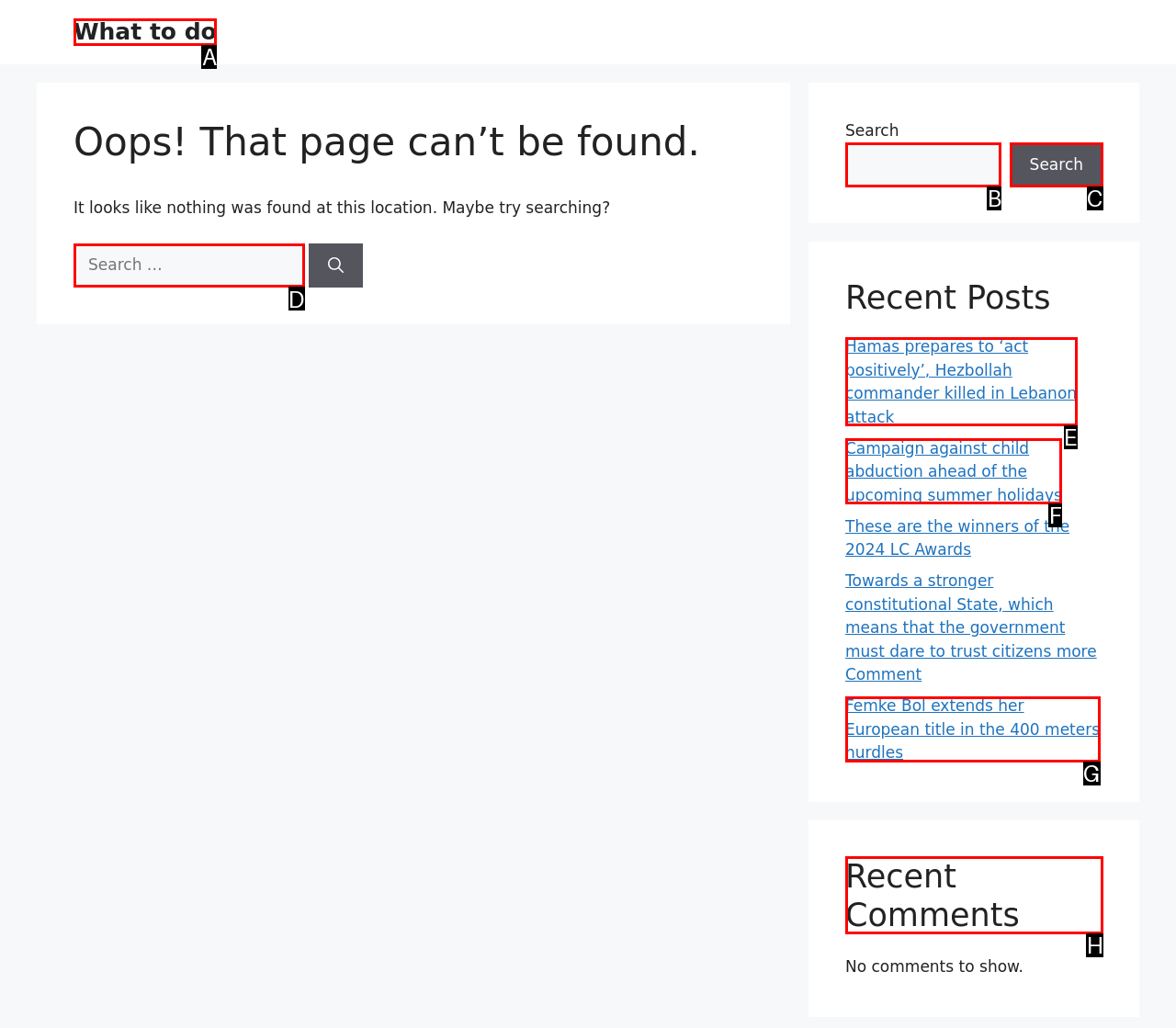From the options shown in the screenshot, tell me which lettered element I need to click to complete the task: View recent comments.

H